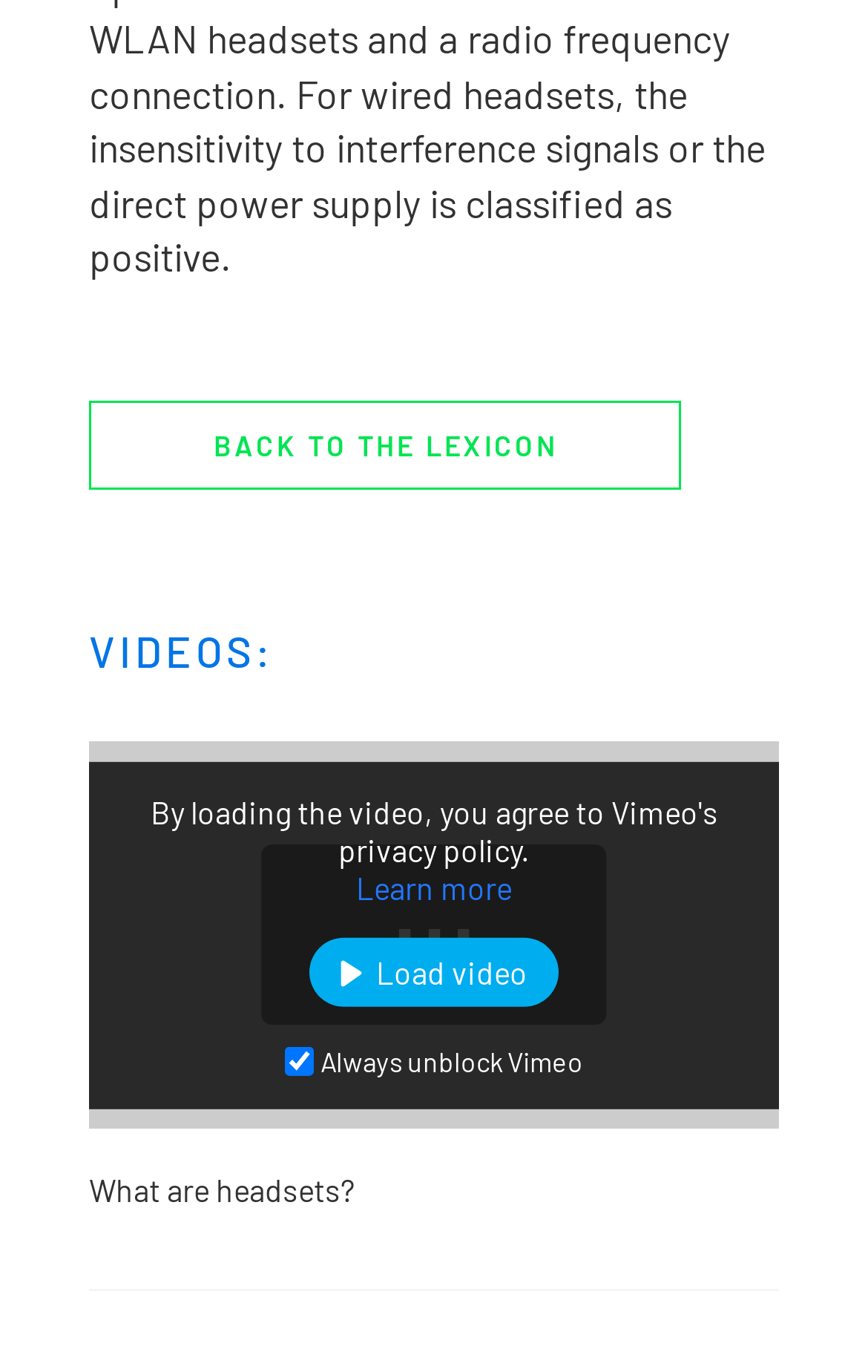Determine the bounding box coordinates for the element that should be clicked to follow this instruction: "Toggle always unblock Vimeo". The coordinates should be given as four float numbers between 0 and 1, in the format [left, top, right, bottom].

[0.328, 0.763, 0.362, 0.784]